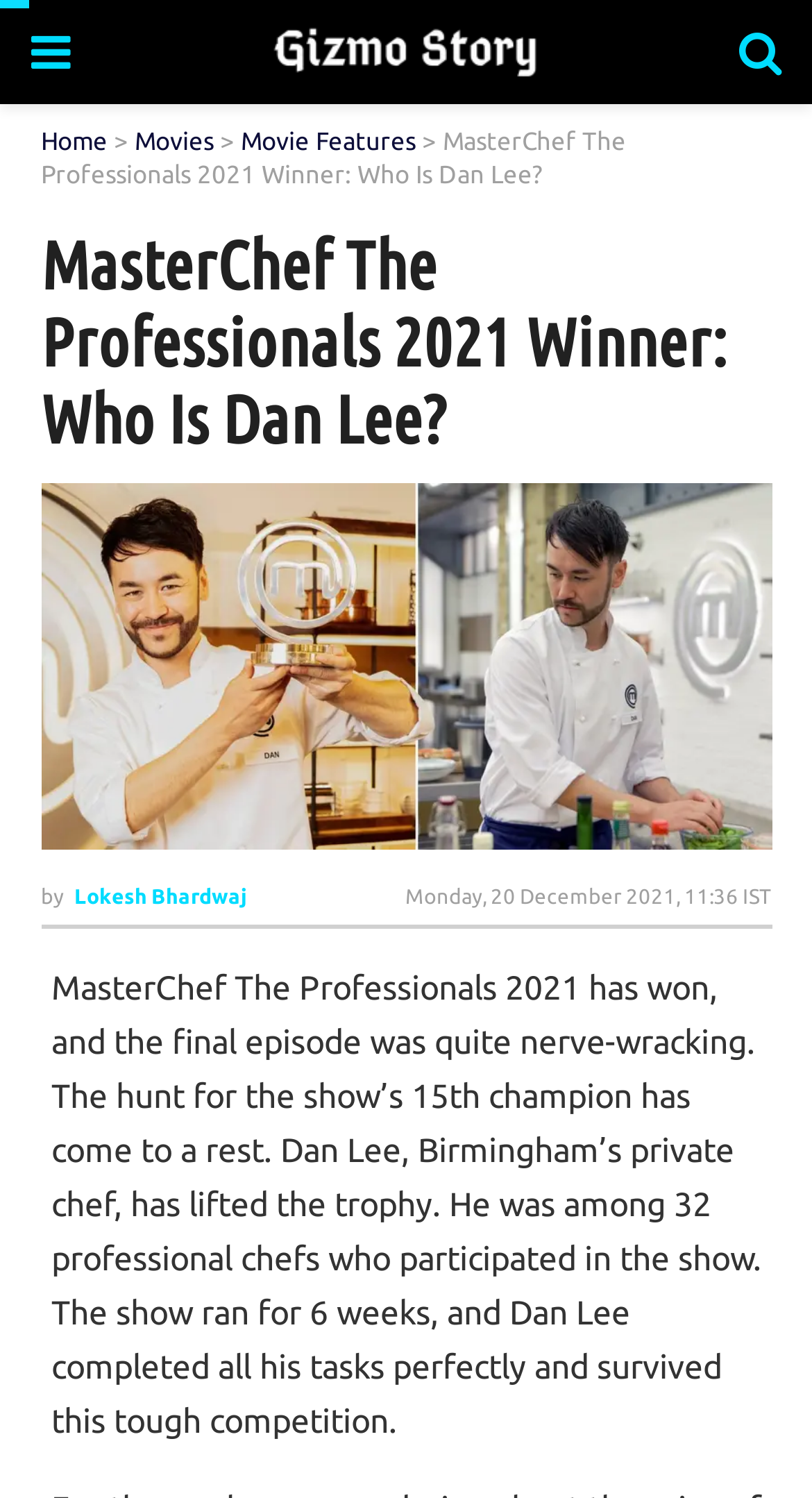Using the element description provided, determine the bounding box coordinates in the format (top-left x, top-left y, bottom-right x, bottom-right y). Ensure that all values are floating point numbers between 0 and 1. Element description: Movies

[0.165, 0.085, 0.263, 0.103]